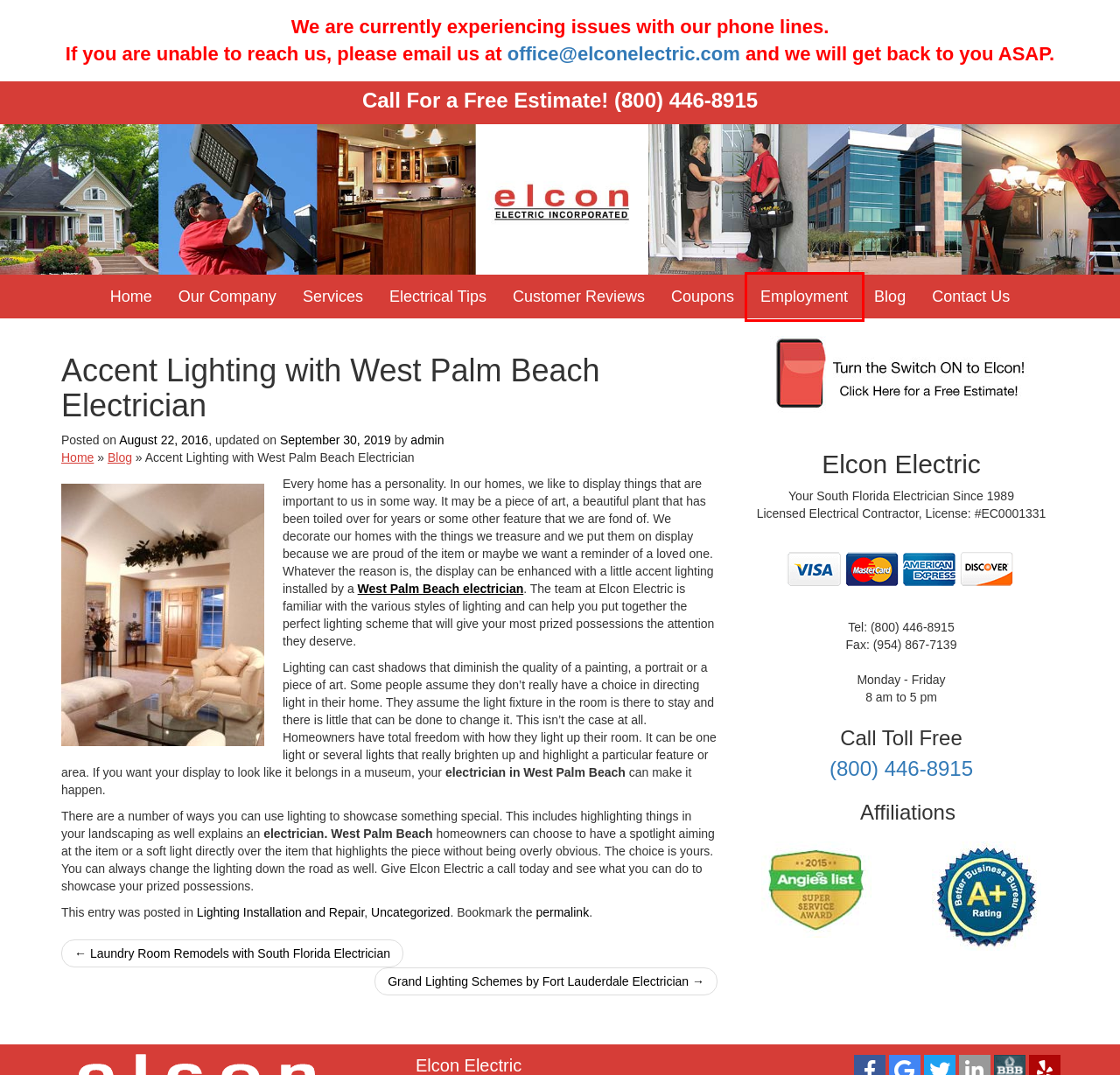You are given a webpage screenshot where a red bounding box highlights an element. Determine the most fitting webpage description for the new page that loads after clicking the element within the red bounding box. Here are the candidates:
A. Miami Electrician blog
B. Electrical Coupons and Specials - Elcon Electric
C. Contact Electrician Elcon Electric
D. South Florida Electrician | Elcon Electric | Miami, Deerfield, Boca Raton
E. Employment
F. Grand Lighting Schemes by Fort Lauderdale Electrician
G. Uncategorized Archives
H. Local Electrician in West Palm Beach | Since 1989 | Free Estimates

E